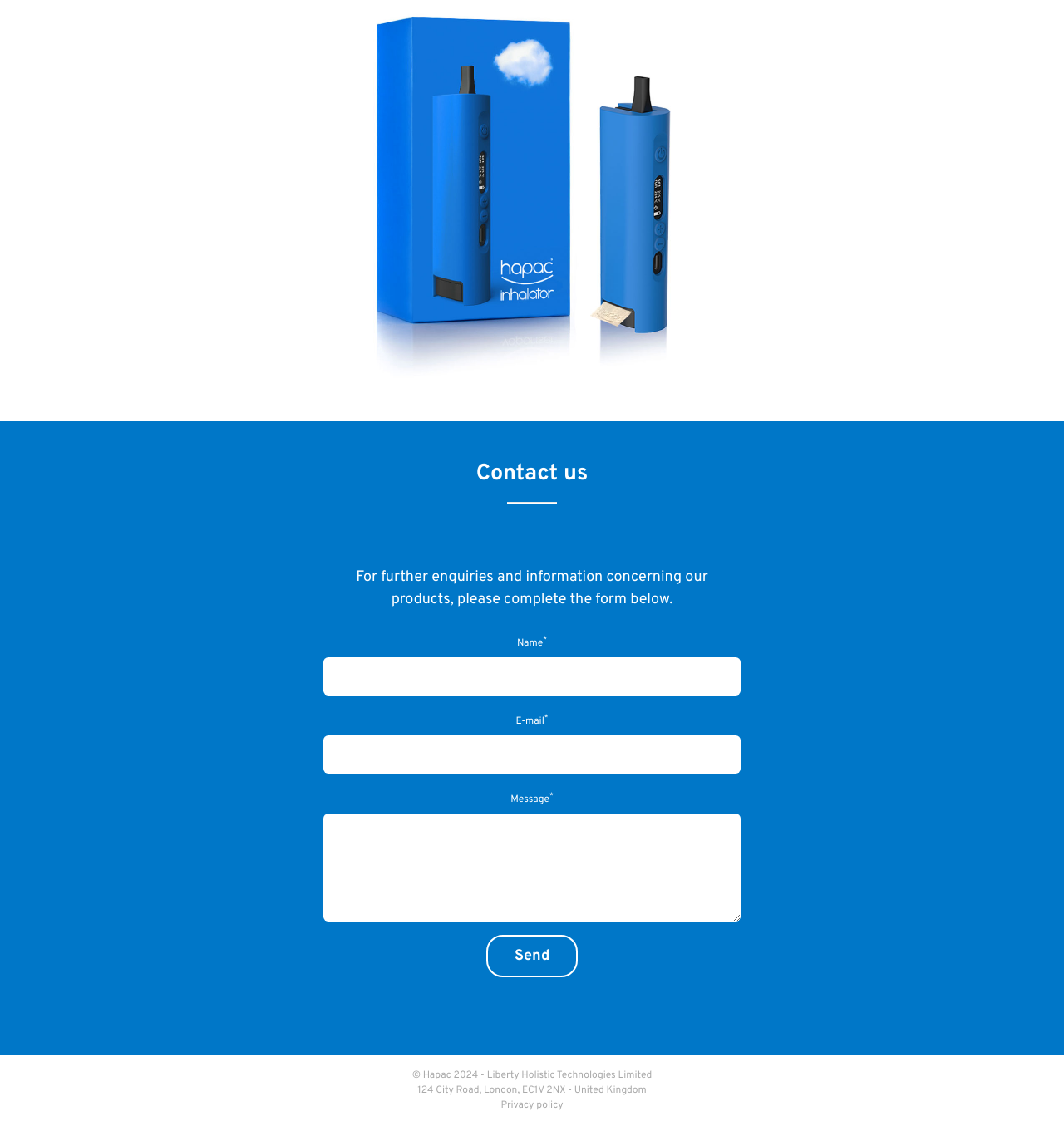Please provide a comprehensive response to the question below by analyzing the image: 
What is the company's copyright year?

The copyright information at the bottom of the webpage states '© Hapac 2024 - Liberty Holistic Technologies Limited', indicating that the company's copyright year is 2024.